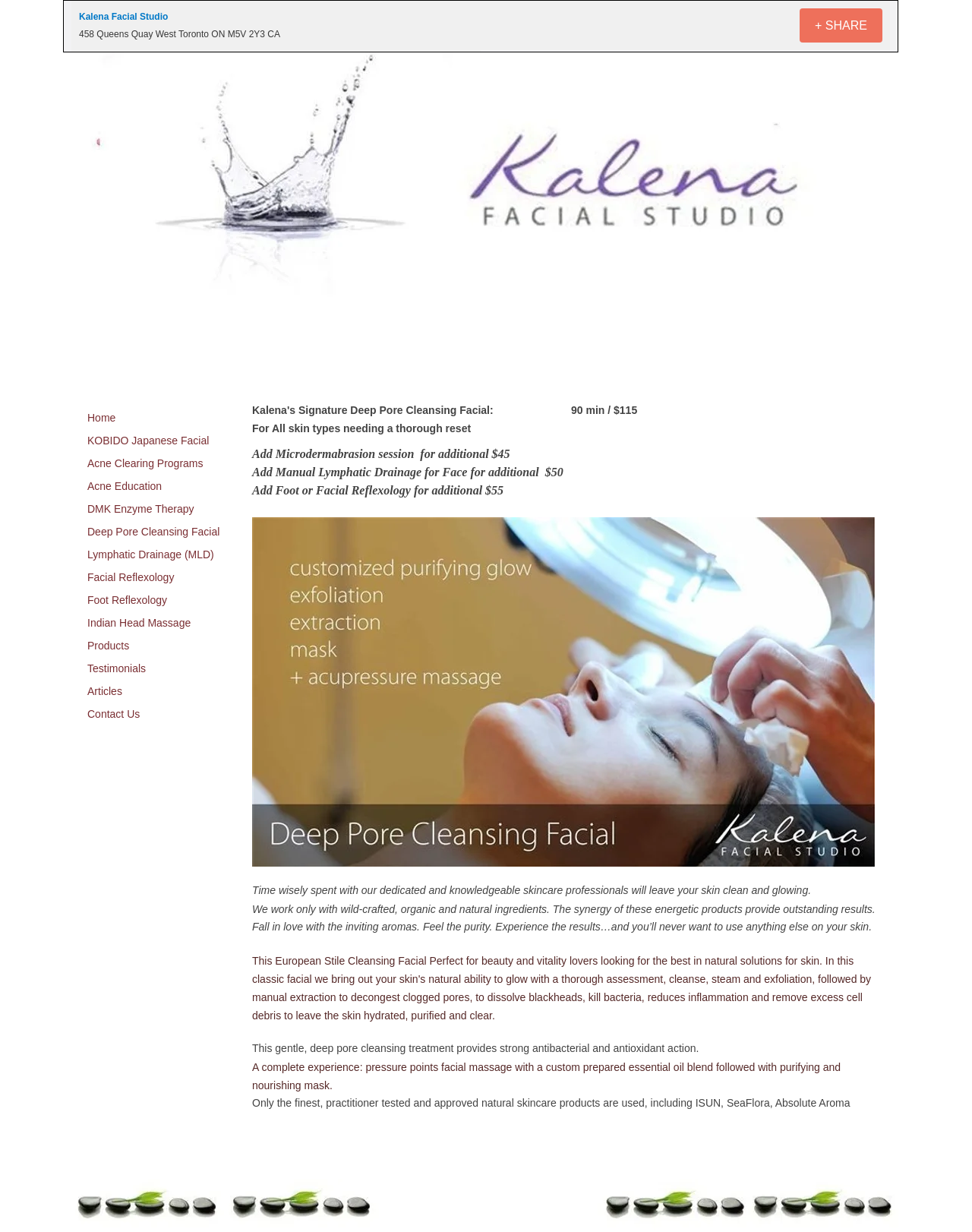How much does the Deep Pore Cleansing Facial treatment cost?
Analyze the screenshot and provide a detailed answer to the question.

I found the price by looking at the static text element with the OCR text '90 min / $115' which is located in the middle of the webpage, describing the treatment details.